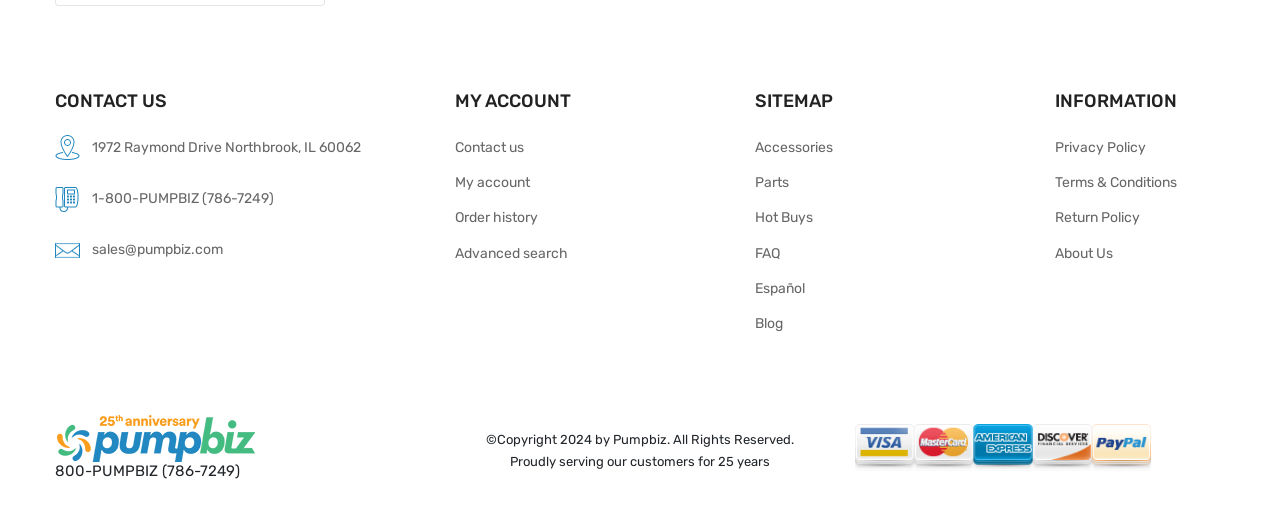Find the bounding box coordinates of the clickable area required to complete the following action: "Contact us".

[0.043, 0.176, 0.13, 0.217]